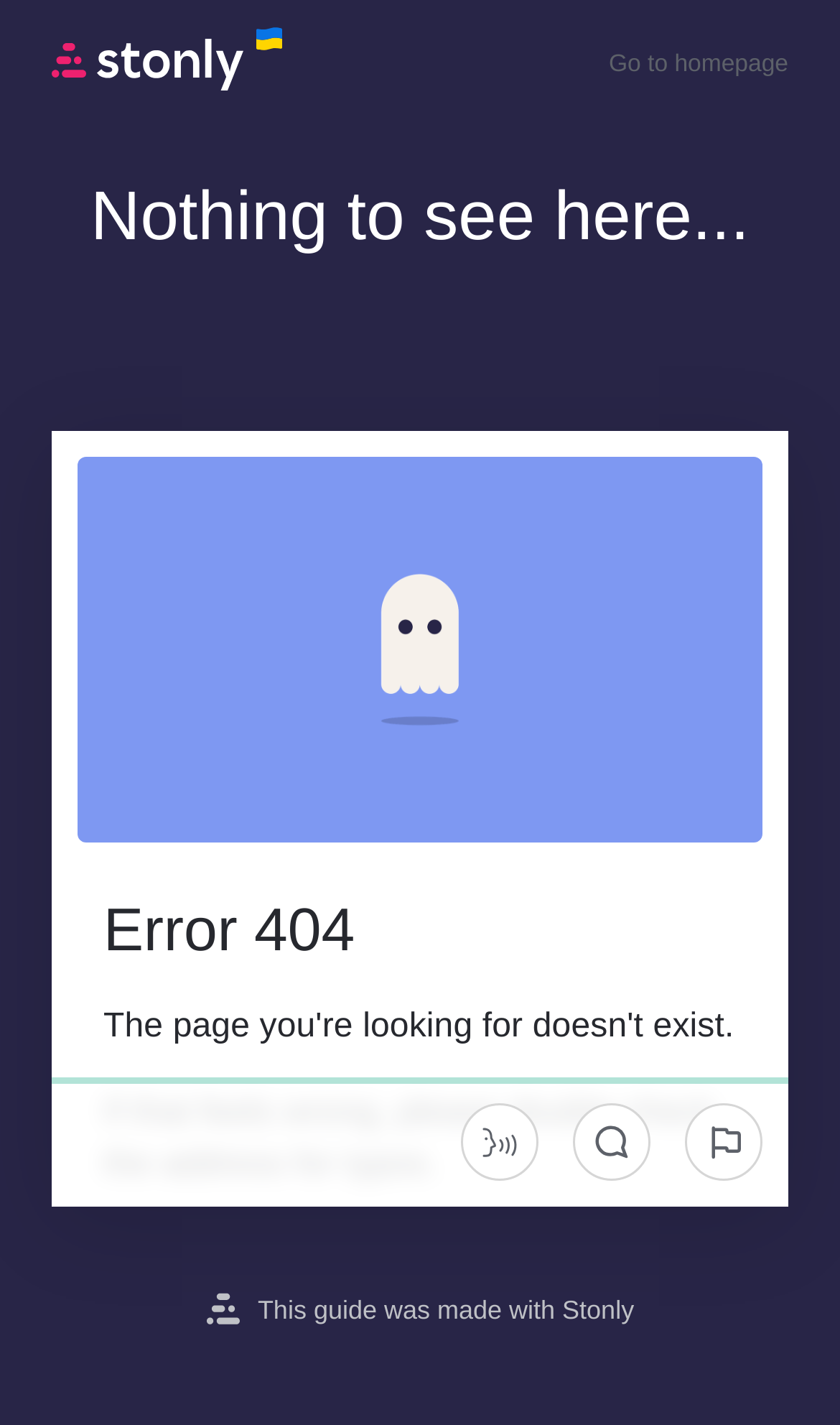Identify the bounding box coordinates for the UI element that matches this description: "Go to homepage".

[0.725, 0.036, 0.938, 0.054]